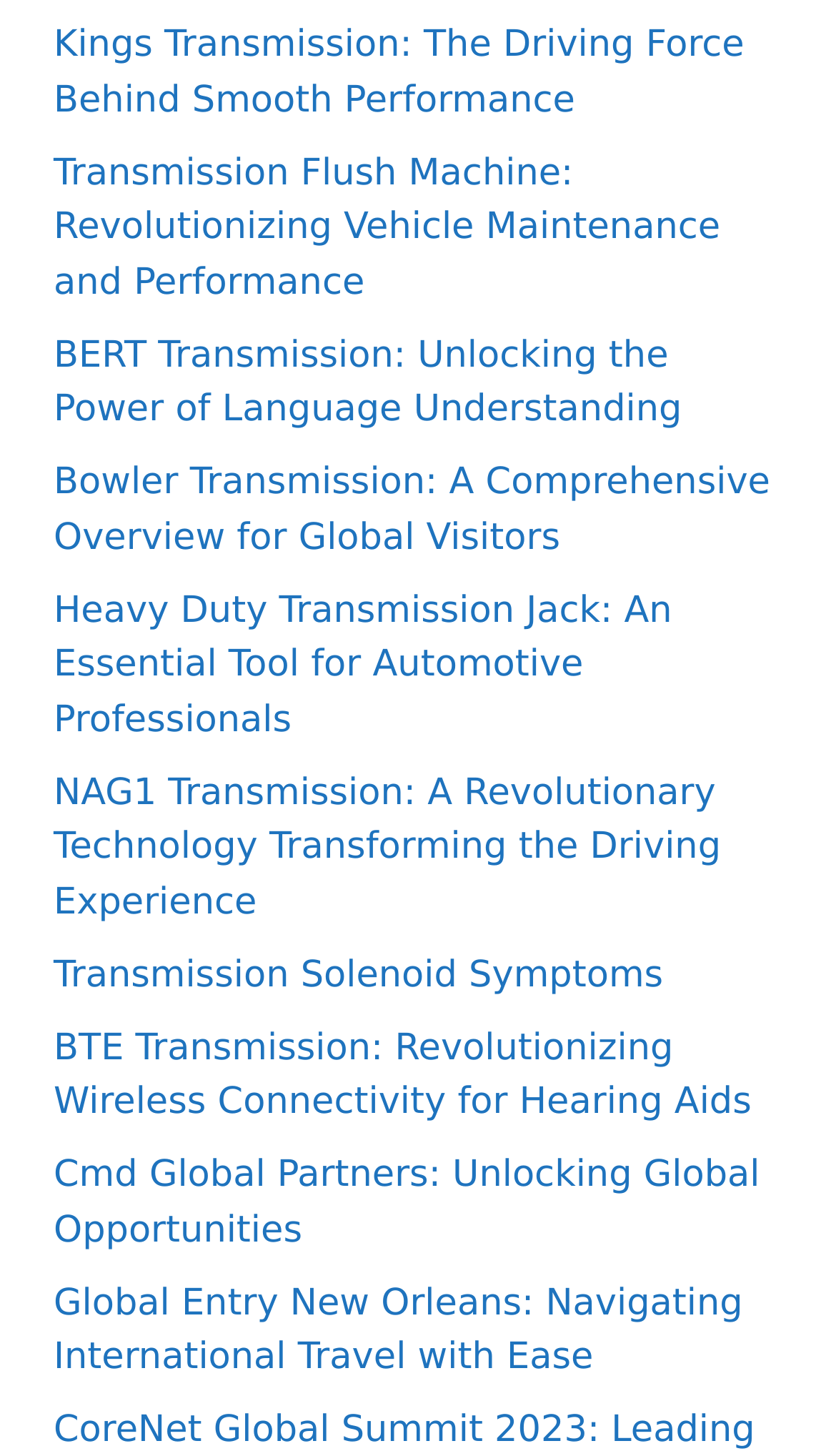Answer with a single word or phrase: 
What is the topic of the first link?

Transmission